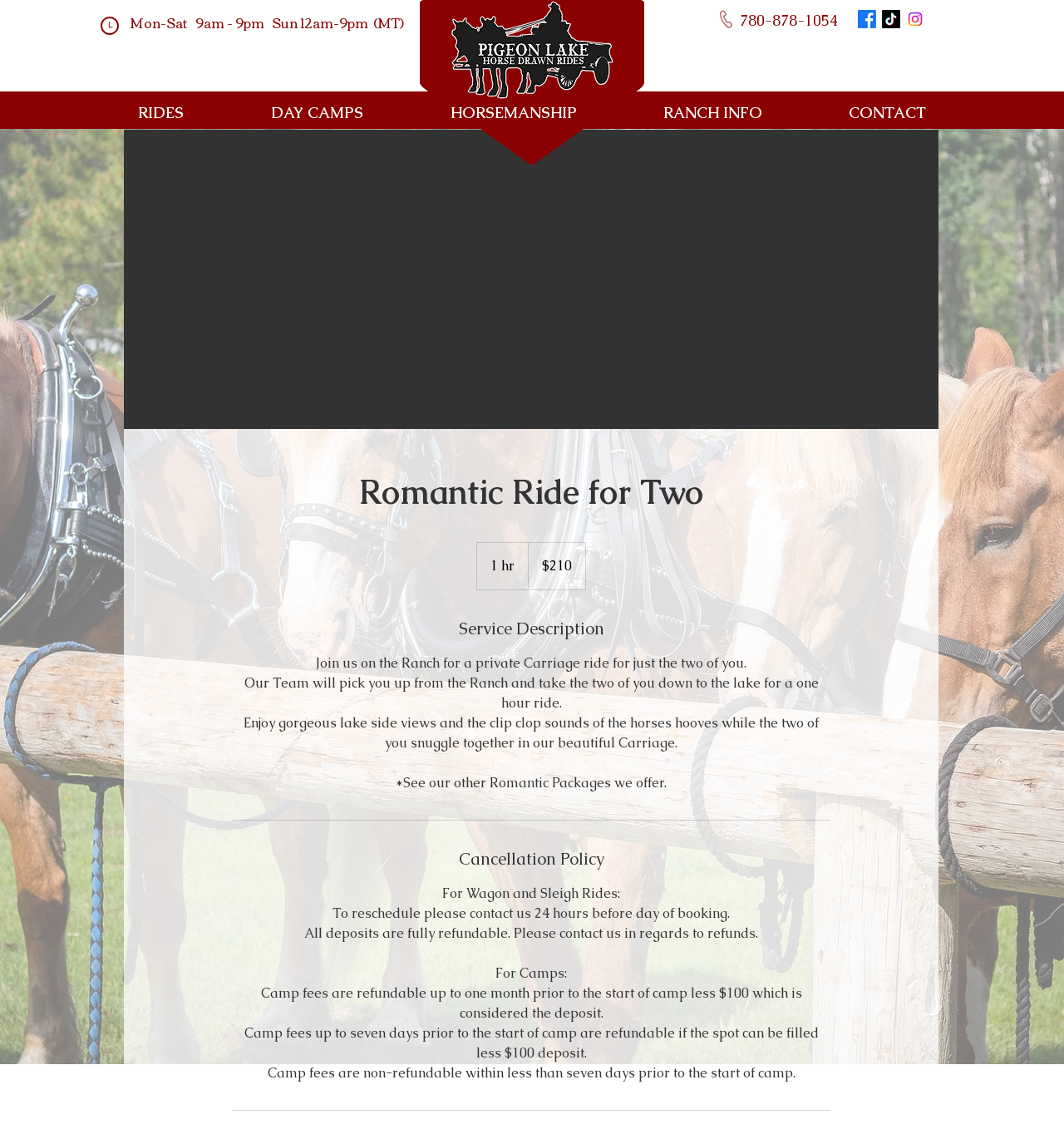Please locate the bounding box coordinates for the element that should be clicked to achieve the following instruction: "Check recent posts". Ensure the coordinates are given as four float numbers between 0 and 1, i.e., [left, top, right, bottom].

None